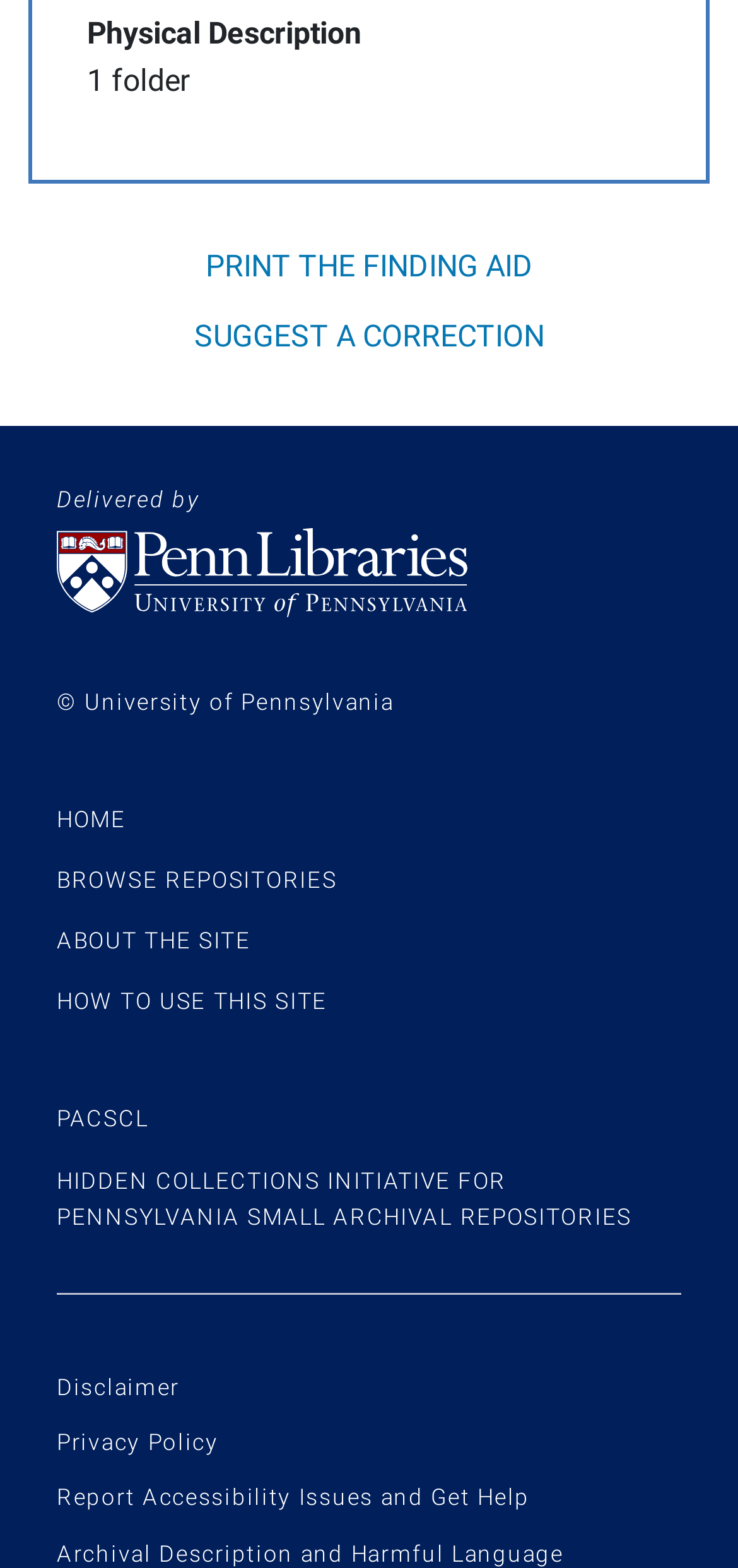Could you determine the bounding box coordinates of the clickable element to complete the instruction: "Print the finding aid"? Provide the coordinates as four float numbers between 0 and 1, i.e., [left, top, right, bottom].

[0.263, 0.153, 0.737, 0.187]